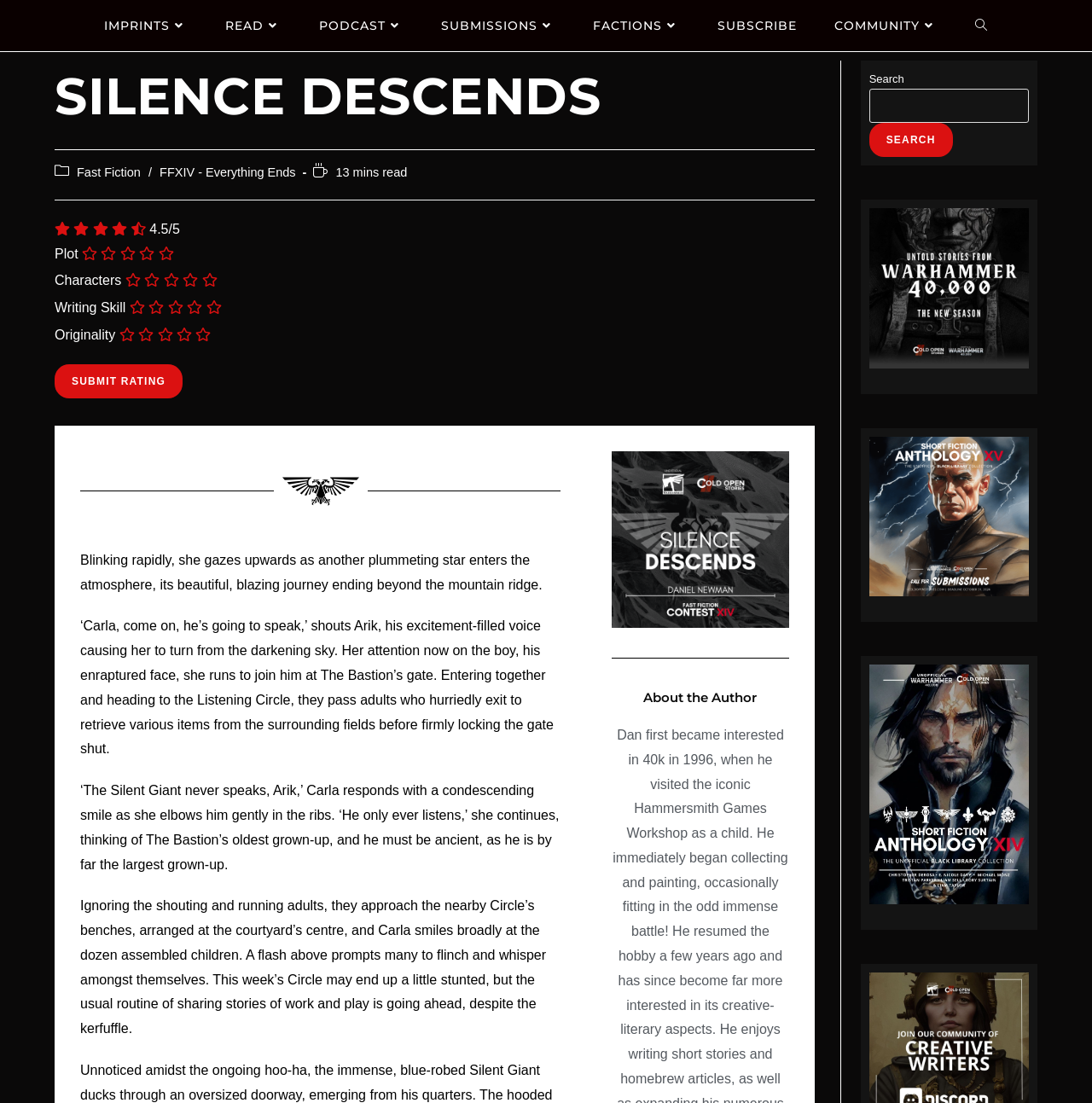Write an extensive caption that covers every aspect of the webpage.

This webpage is about a writing contest called "Fast Fiction" in the Warhammer 40,000 universe. At the top, there are several links to different sections of the website, including "IMPRINTS", "READ", "PODCAST", "SUBMISSIONS", "FACTIONS", "SUBSCRIBE", "COMMUNITY", and "Search website". Below these links, there is a header with the title "SILENCE DESCENDS" and a link to "Fast Fiction" with a slash and another link to "FFXIV - Everything Ends" next to it. 

To the right of the title, there is a rating system with 5 options, each represented by a number from 1 to 5. Below the title, there are three sections labeled "Plot", "Characters", and "Writing Skill", each with 5 rating options. 

Further down, there is a button to "Submit Rating" and an image. The main content of the page is a short story, divided into four paragraphs. The story is about a girl named Carla and a boy named Arik, who are waiting for someone to speak at The Bastion's gate. 

At the bottom of the page, there is a section about the author, and a search bar with a button to search the website. There are also several figures, each with a link, but no descriptive text.